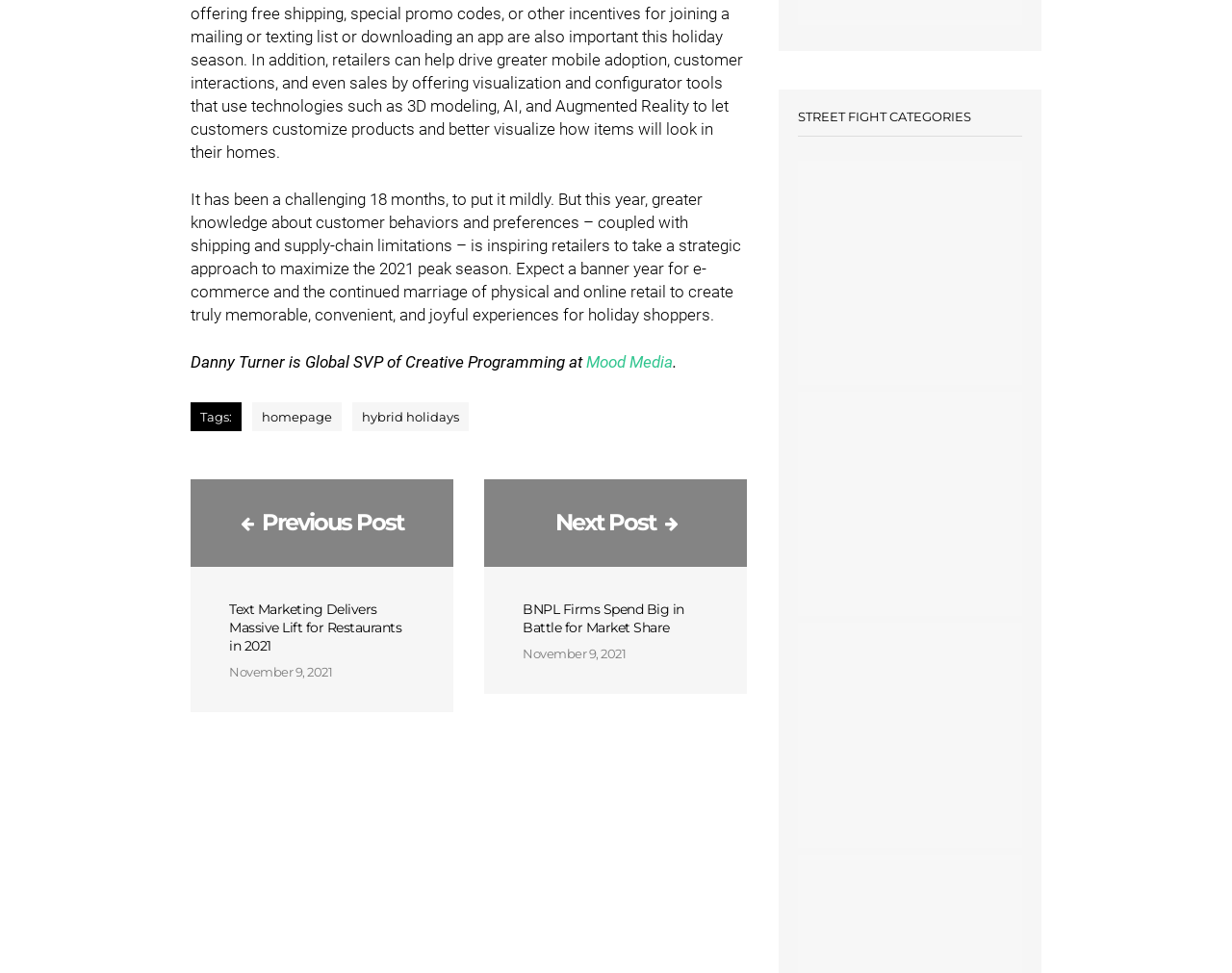Provide a brief response to the question below using one word or phrase:
How many tags are mentioned in the article?

2